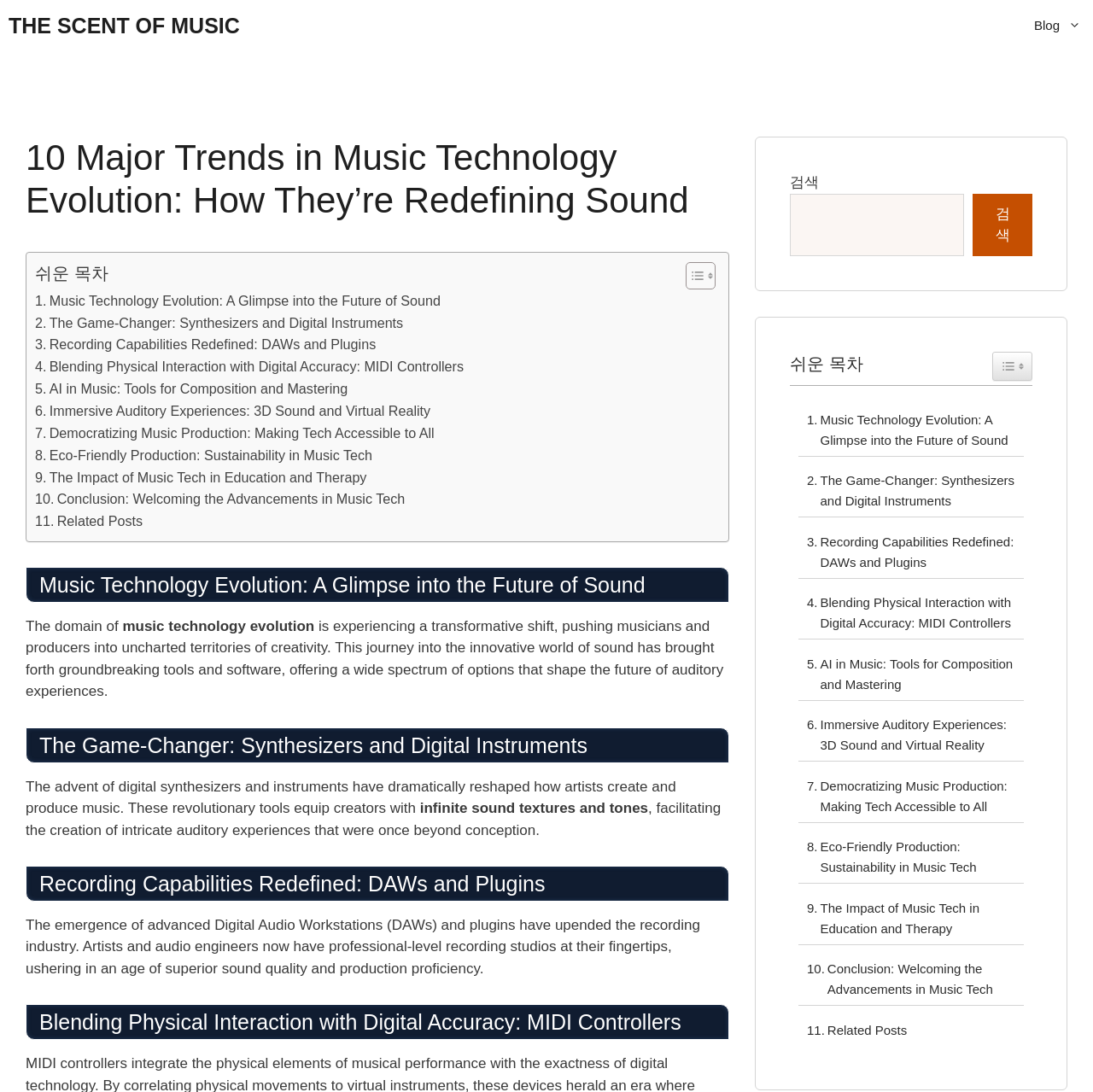Determine the coordinates of the bounding box that should be clicked to complete the instruction: "Read The Game-Changer: Synthesizers and Digital Instruments". The coordinates should be represented by four float numbers between 0 and 1: [left, top, right, bottom].

[0.032, 0.286, 0.369, 0.306]